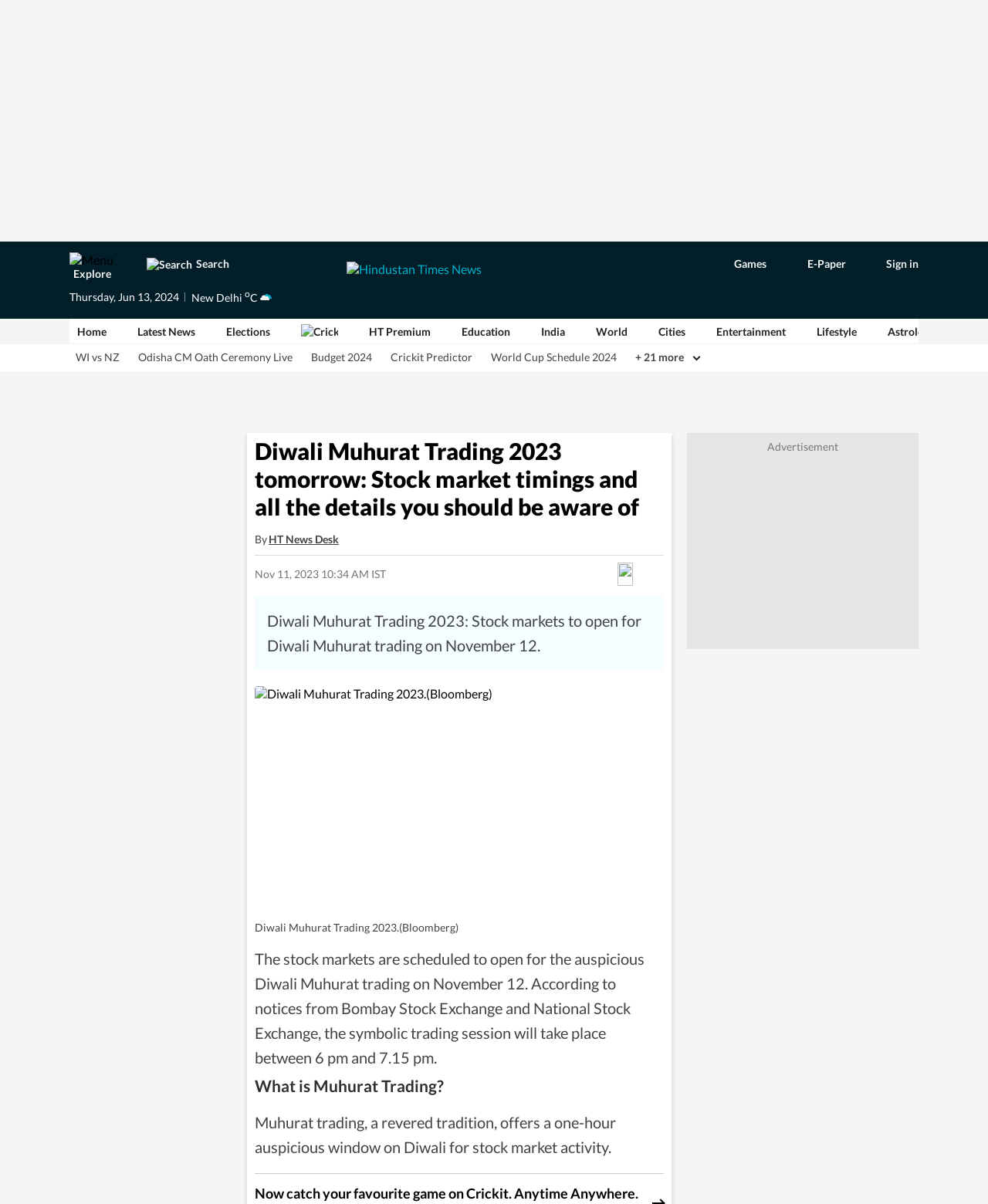Find the bounding box coordinates for the element described here: "title="Share on Linkdin"".

[0.555, 0.465, 0.582, 0.488]